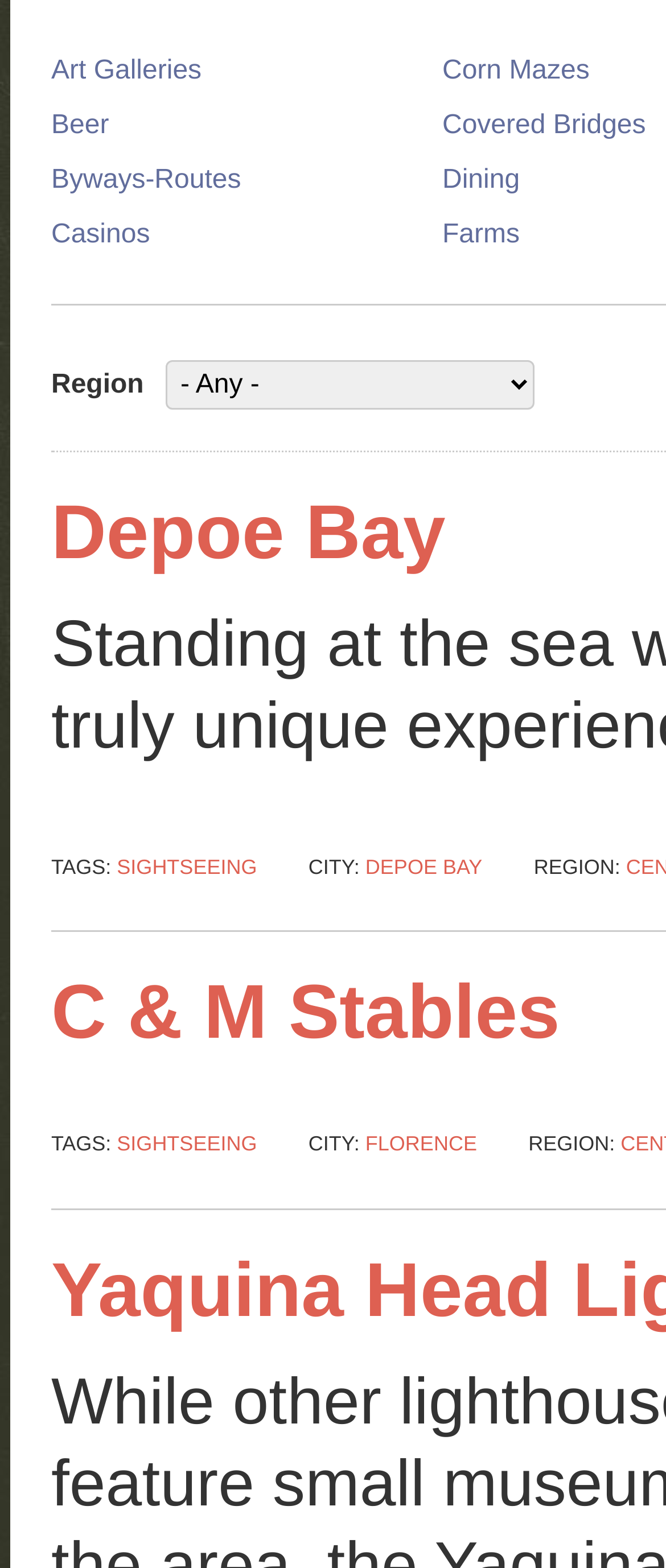Determine the bounding box coordinates of the section to be clicked to follow the instruction: "Click on Art Galleries". The coordinates should be given as four float numbers between 0 and 1, formatted as [left, top, right, bottom].

[0.077, 0.036, 0.303, 0.054]